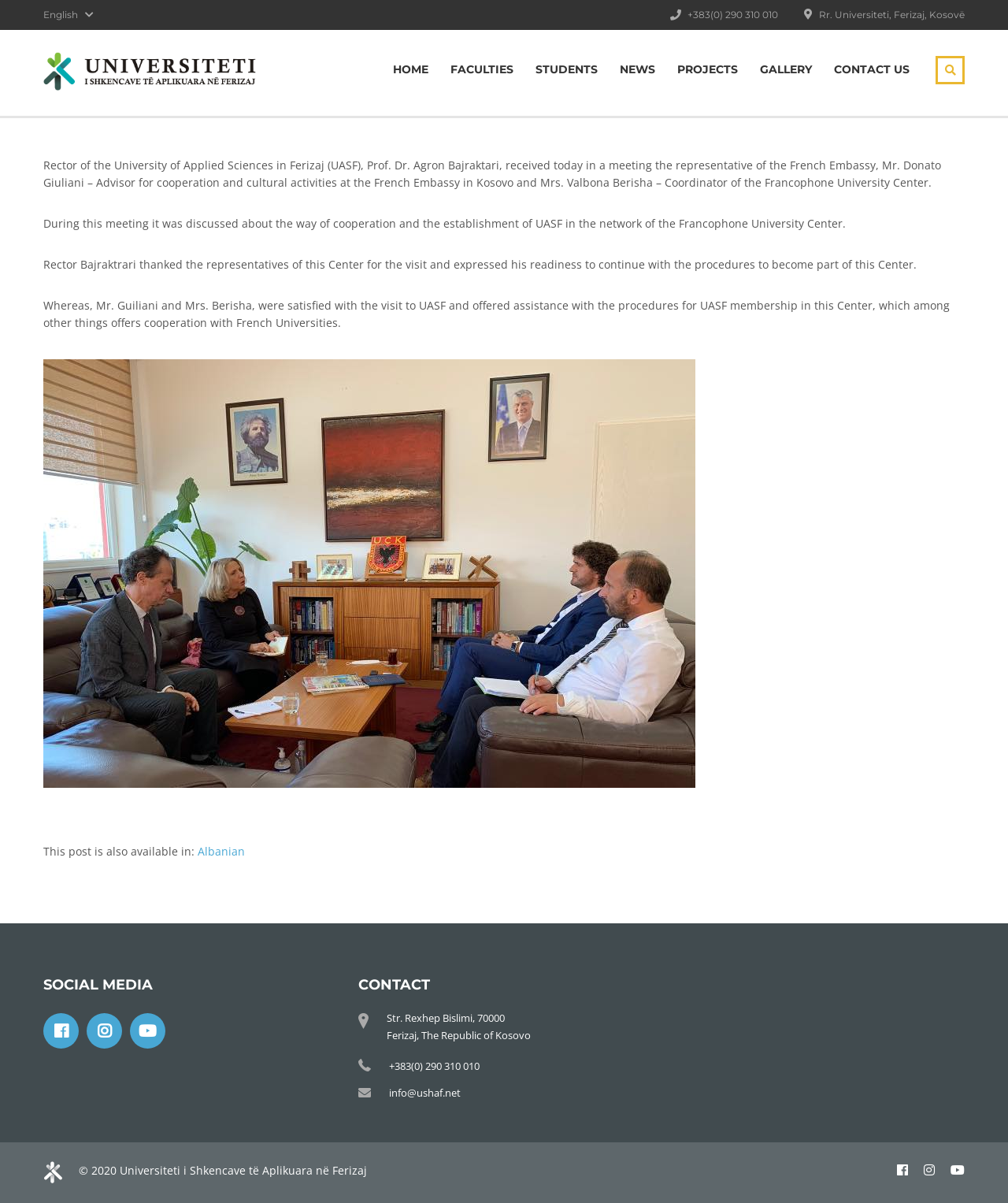Identify the coordinates of the bounding box for the element that must be clicked to accomplish the instruction: "Click the HOME link".

[0.39, 0.046, 0.425, 0.069]